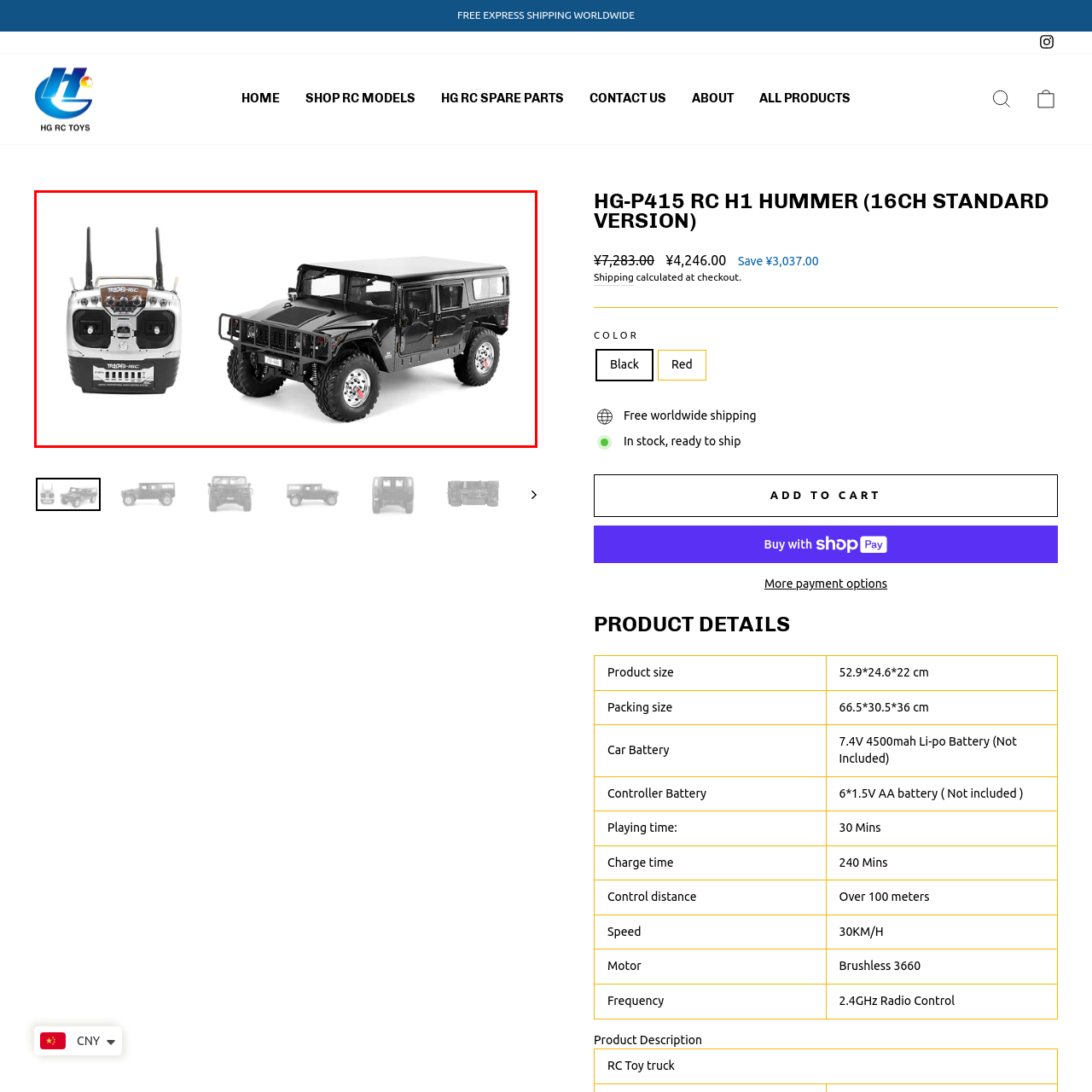Inspect the area marked by the red box and provide a short answer to the question: How many antennas are on the controller?

Dual